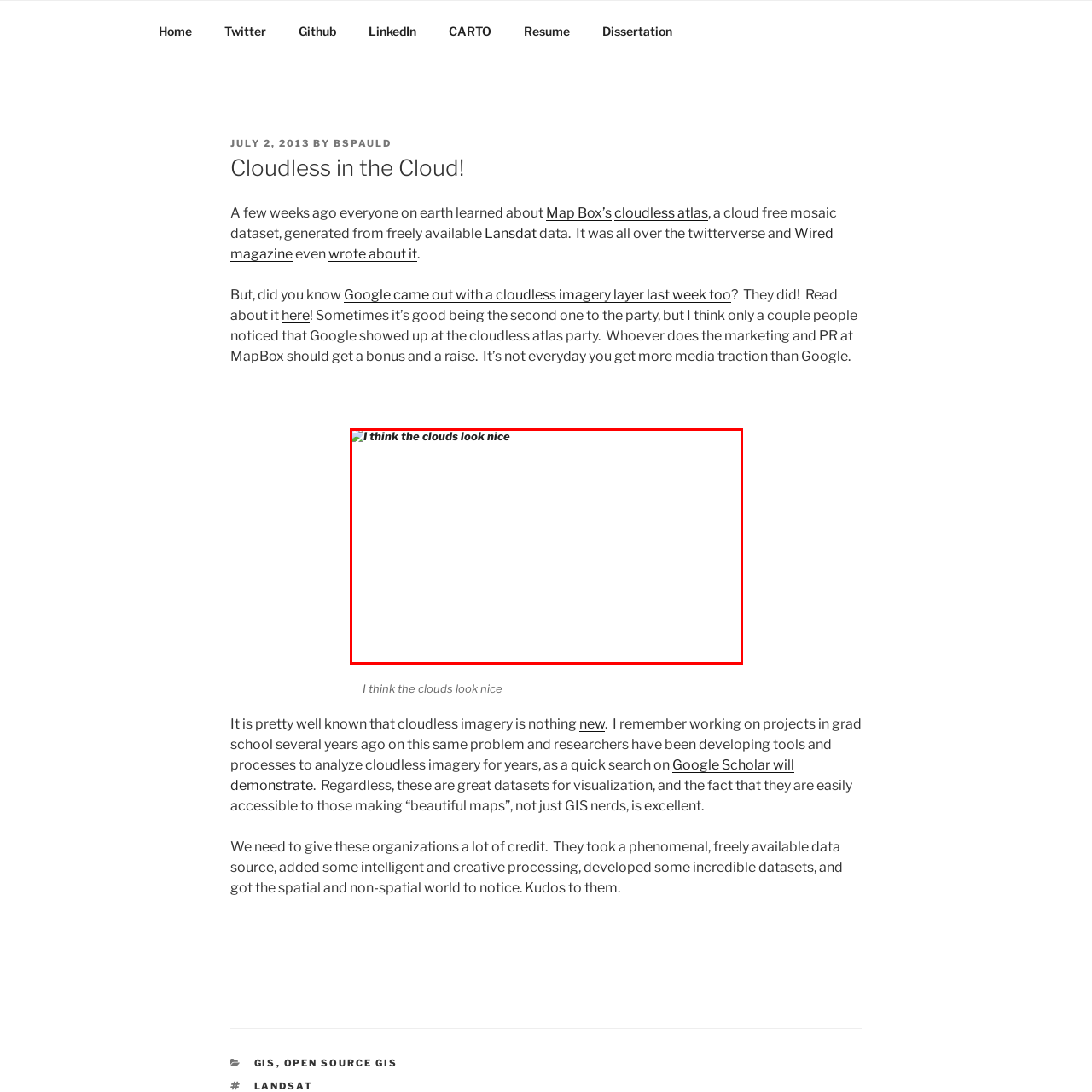Explain in detail what is happening in the image that is surrounded by the red box.

The image features a statement that reads, "I think the clouds look nice," accompanied by a playful graphic. This phrase suggests a positive sentiment towards cloud formations, possibly highlighting a discussion about cloudless imagery or the aesthetics of clouds in the context of photography or data visualization. The image serves as a visual element within a larger narrative that explores the advancements in cloudless datasets and their applications in geographic information systems (GIS) and beautiful map-making. The whimsical nature of the text and graphic invites viewers to reflect on the beauty of cloud formations while engaging with the subject matter of cloudless imagery.